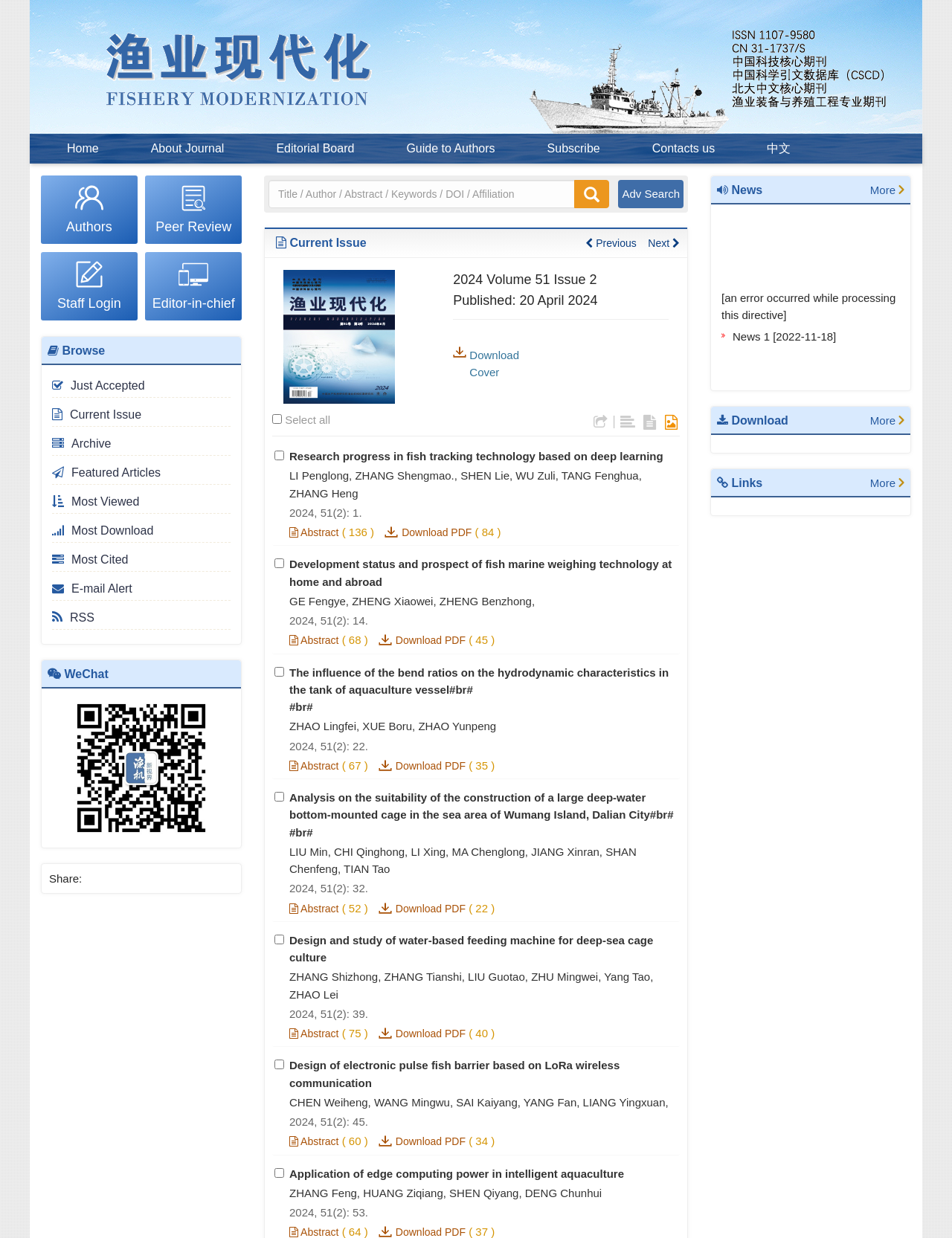Determine the bounding box coordinates of the clickable element to complete this instruction: "View the current issue". Provide the coordinates in the format of four float numbers between 0 and 1, [left, top, right, bottom].

[0.301, 0.191, 0.385, 0.201]